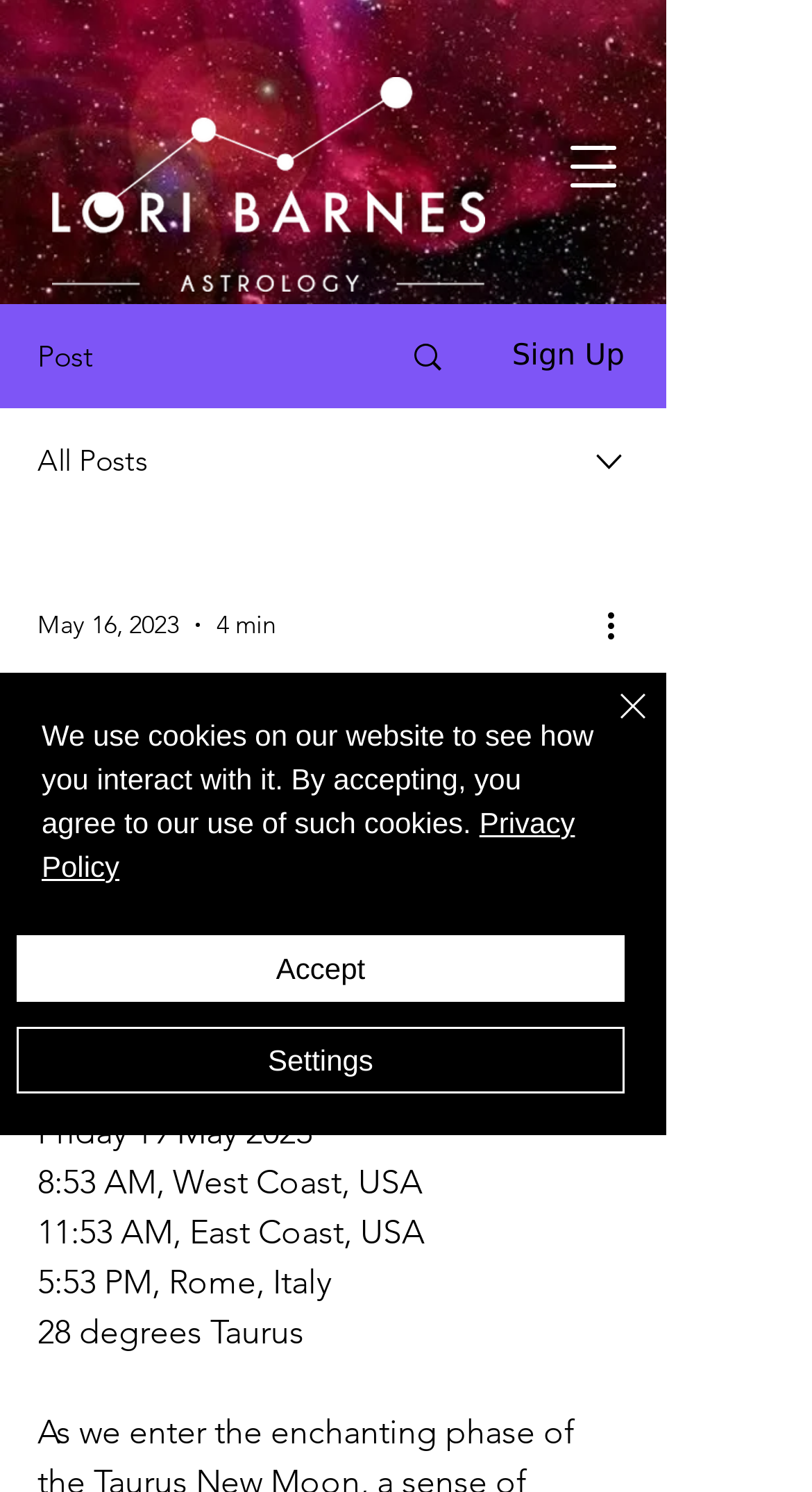Please find the top heading of the webpage and generate its text.

Taurus New Moon